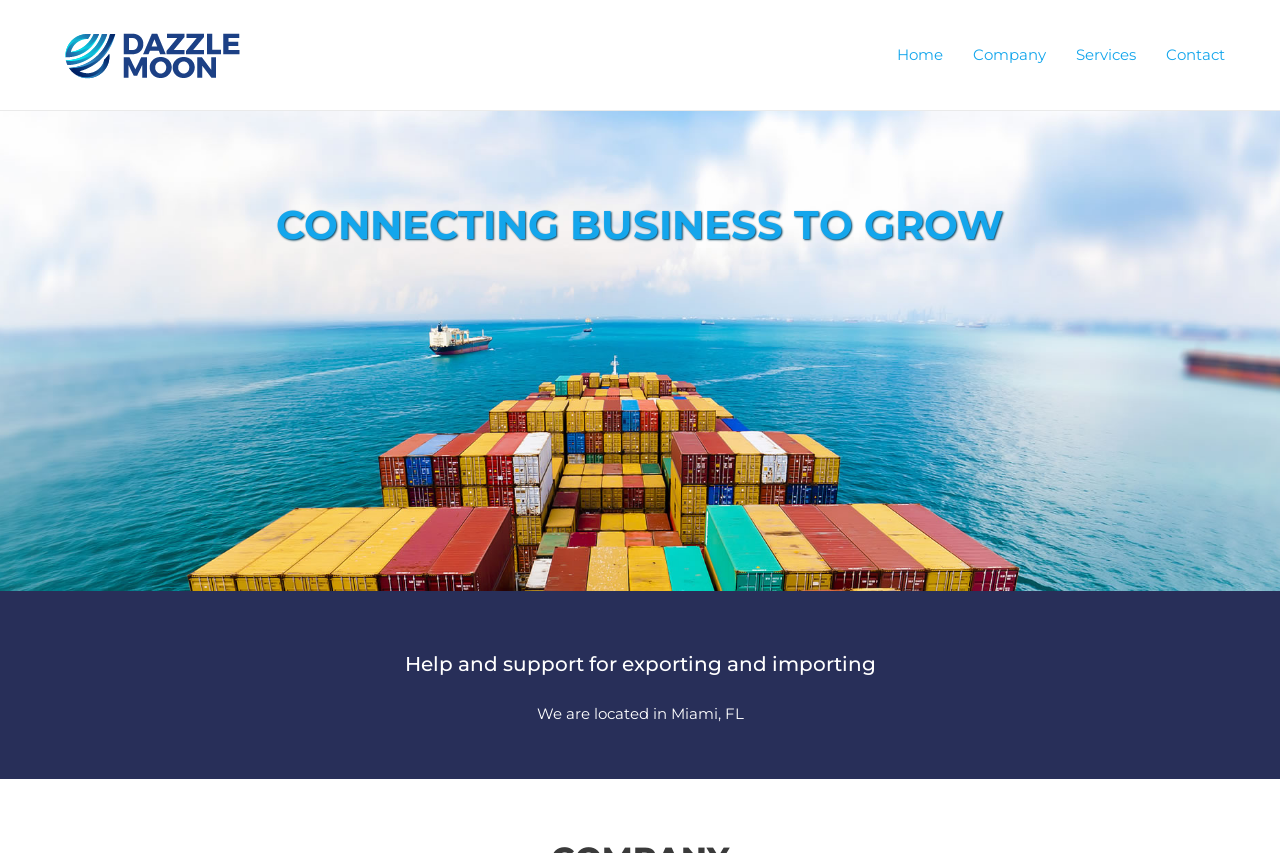What is the purpose of the company?
Please answer the question as detailed as possible based on the image.

The purpose of the company can be inferred from the text 'Help and support for exporting and importing' which suggests that the company helps exporters and importers in some way.